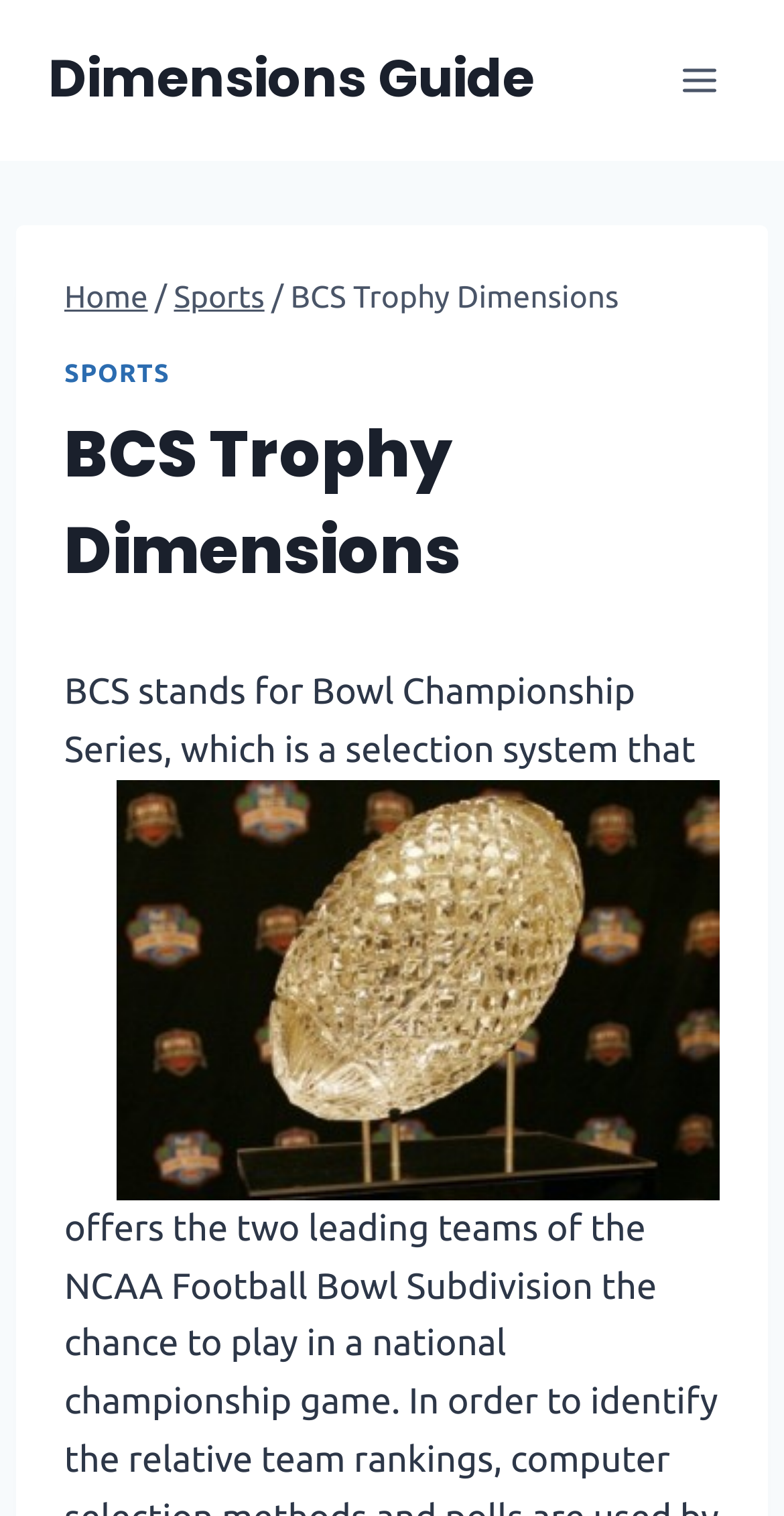Respond to the question below with a concise word or phrase:
What is BCS an abbreviation for?

Bowl Championship Series